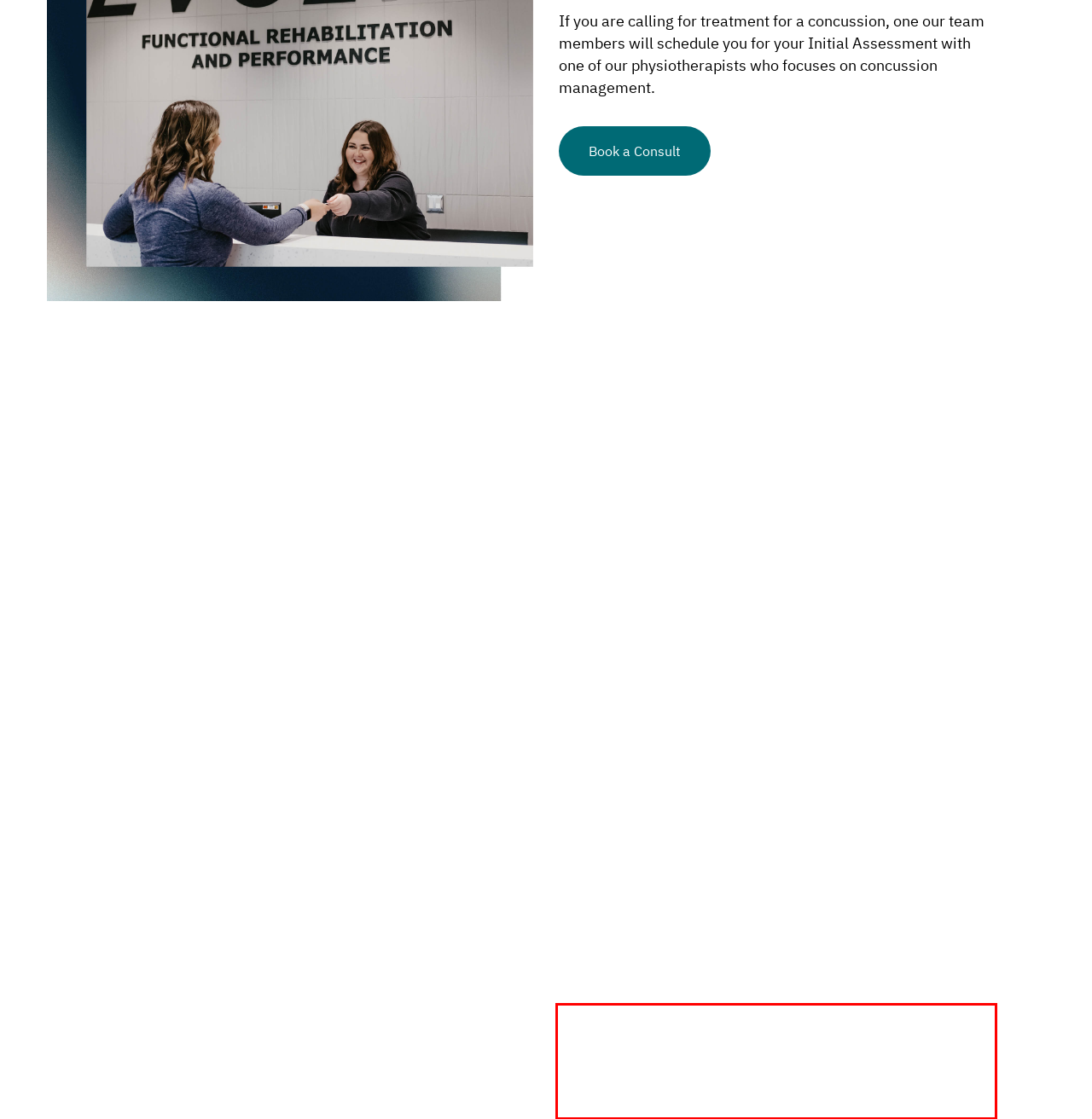In the given screenshot, locate the red bounding box and extract the text content from within it.

The clinician will then perform an physical examination to determine the severity of the concussion and the various impairments that may need to be addresses, such as balance concerns, headaches, vertigo, muscular stiffness, irritability, brain fog and fatigue.